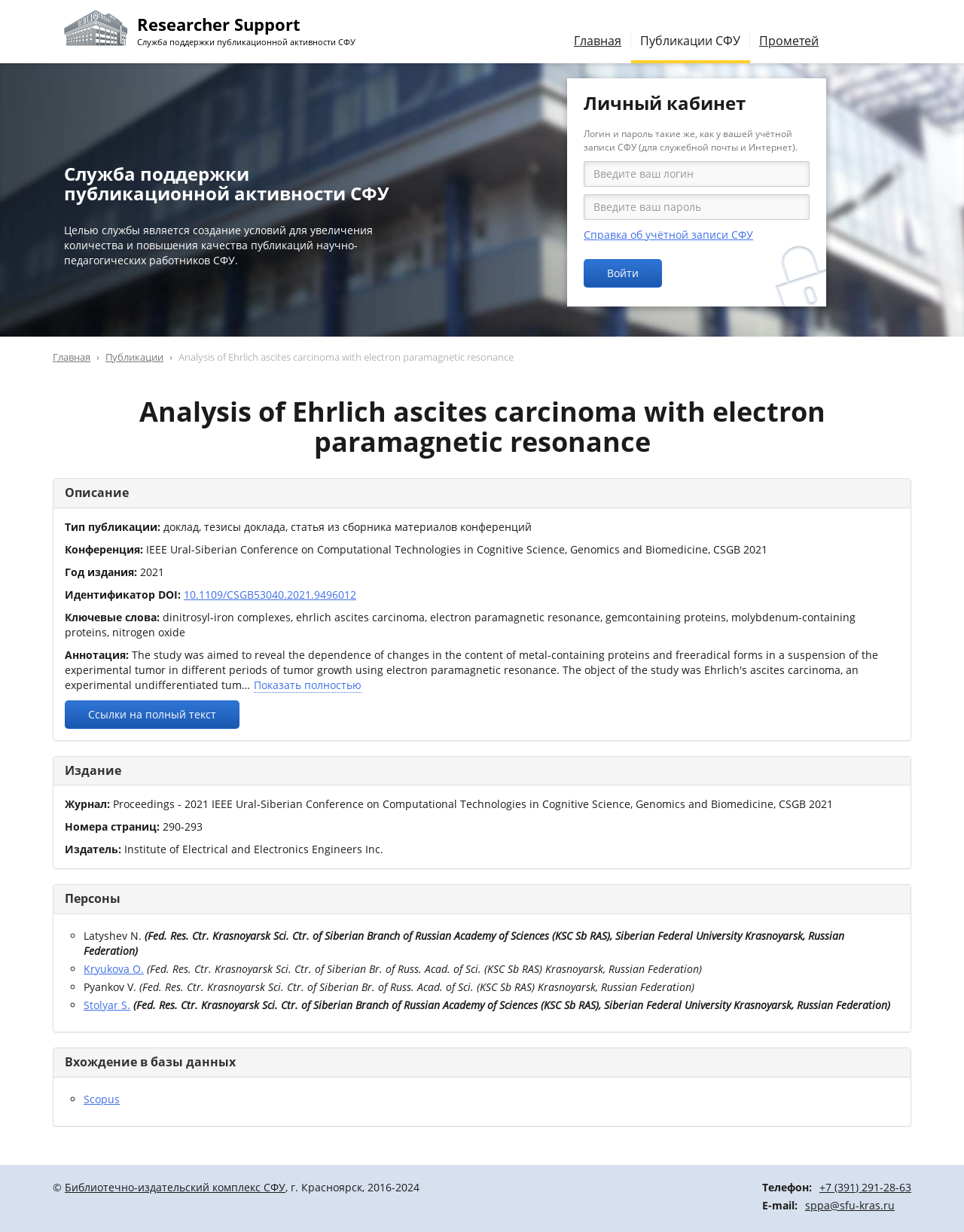Identify the title of the webpage and provide its text content.

Researcher Support
Служба поддержки публикационной активности СФУ